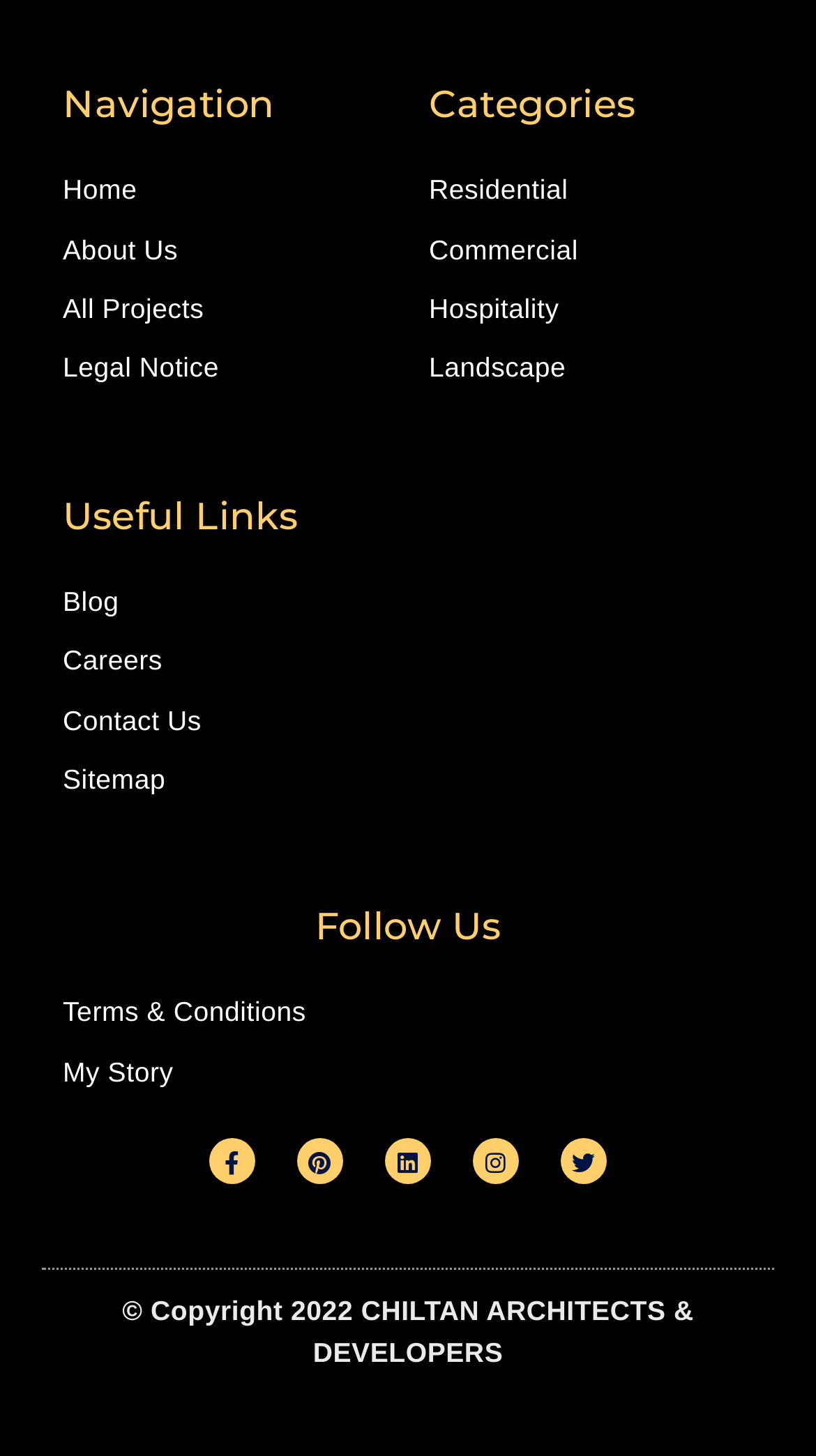How many social media platforms are listed?
Analyze the image and deliver a detailed answer to the question.

I counted the number of links with social media icons, which are Facebook, Pinterest, Linkedin, Instagram, and Twitter, so there are 5 social media platforms listed.